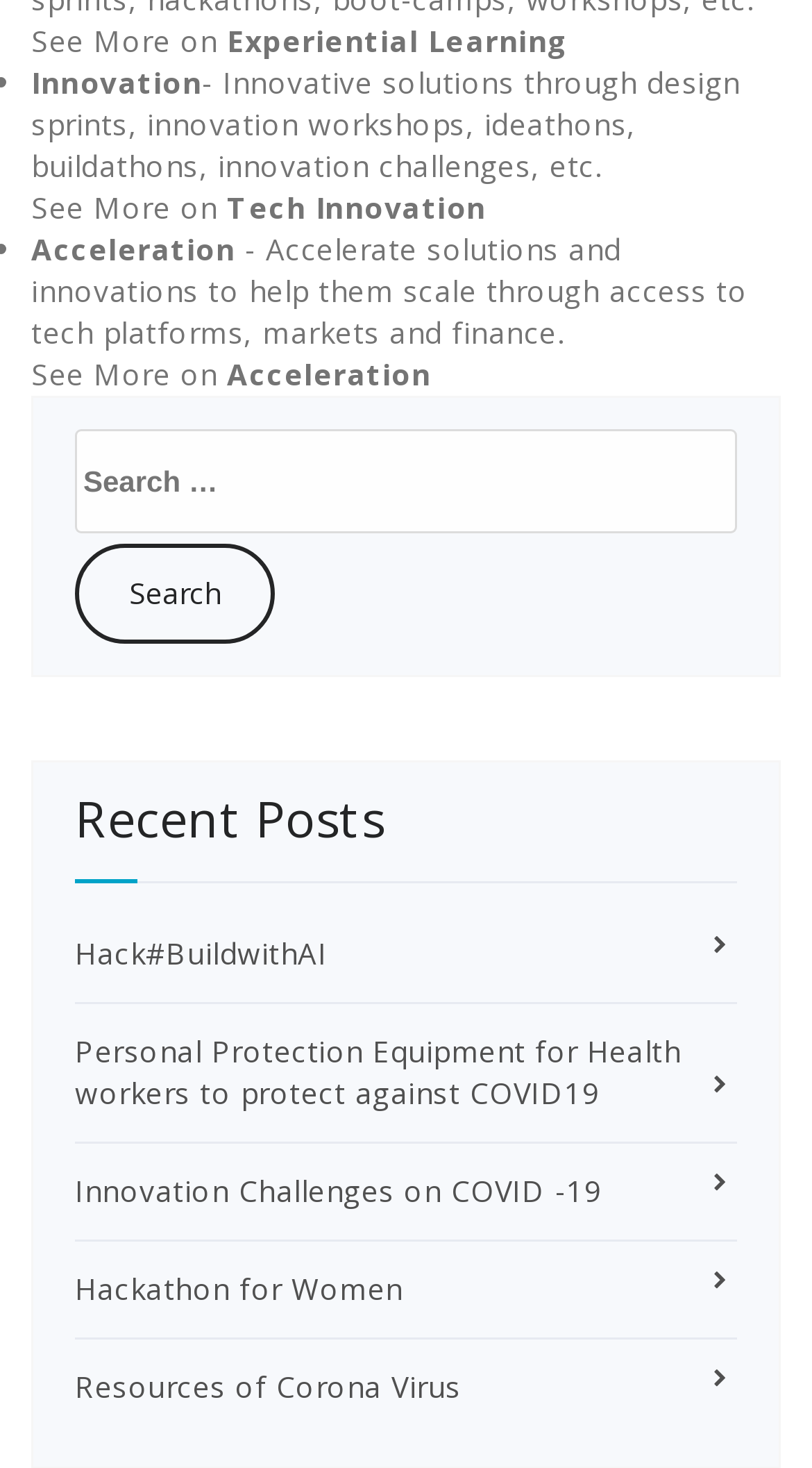Given the description "Hack#BuildwithAI", provide the bounding box coordinates of the corresponding UI element.

[0.092, 0.636, 0.403, 0.663]